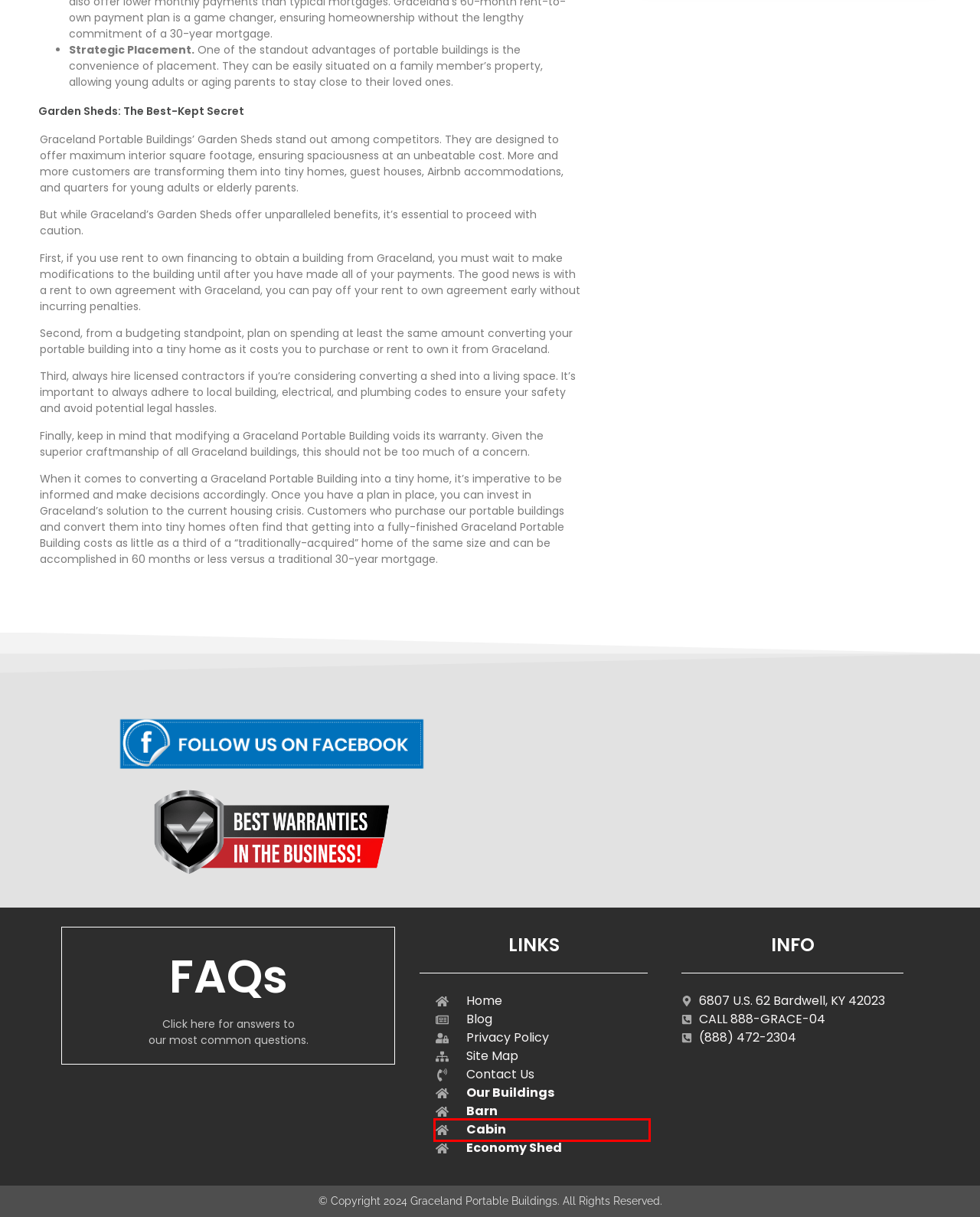You’re provided with a screenshot of a webpage that has a red bounding box around an element. Choose the best matching webpage description for the new page after clicking the element in the red box. The options are:
A. Economy Garden Sheds - Economy Portable Buildings
B. Portable Sheds, Cabins and Barns
C. Pool and Outdoor Recreation Storage - Graceland Portable Buildings
D. Privacy Policy - Graceland Portable Buildings
E. Portable Cabin Buildings - Portable Tiny Cabin For Sale
F. Site Map - Graceland Portable Buildings
G. FAQs - Graceland Portable Buildings
H. Blogs: Outdoor Storage Buildings - Cabin Storage Buildings

E